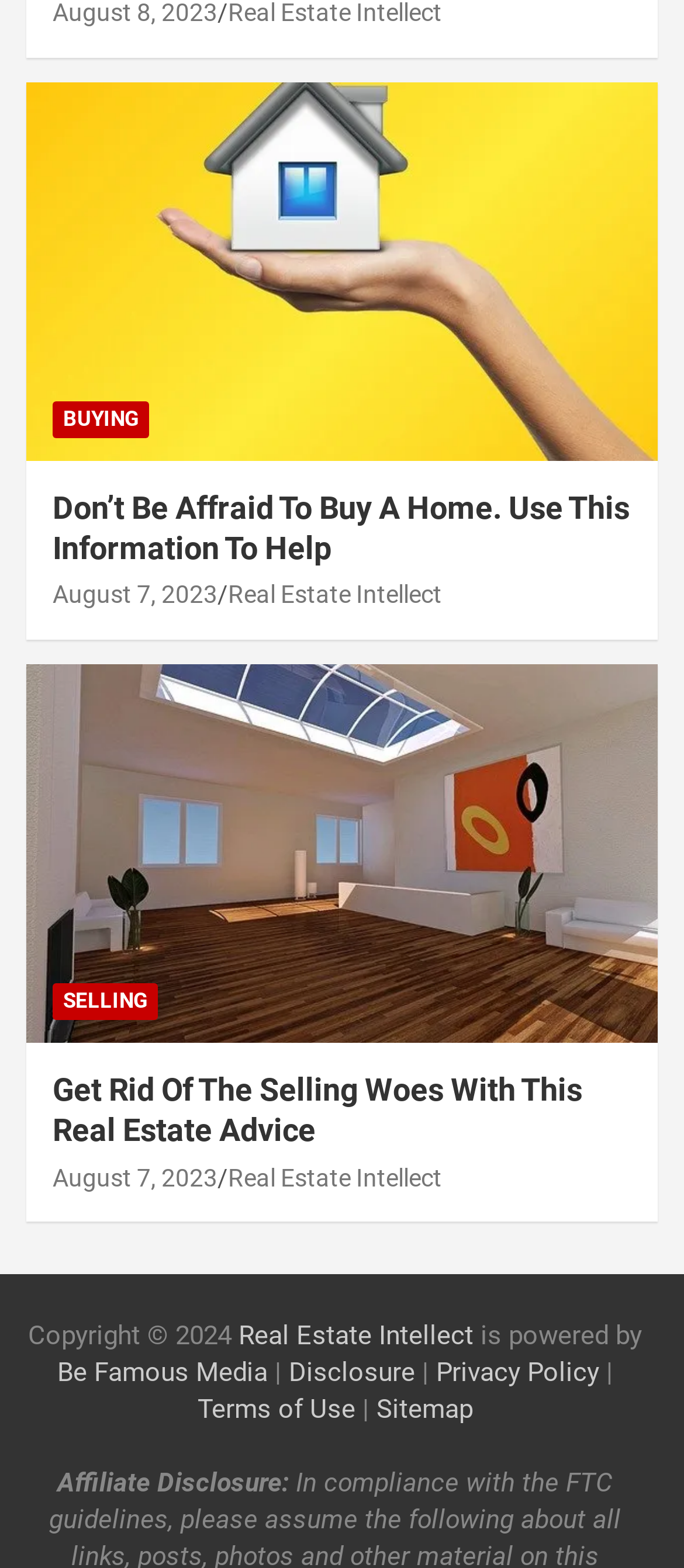Select the bounding box coordinates of the element I need to click to carry out the following instruction: "Click on 'BUYING'".

[0.077, 0.256, 0.218, 0.279]